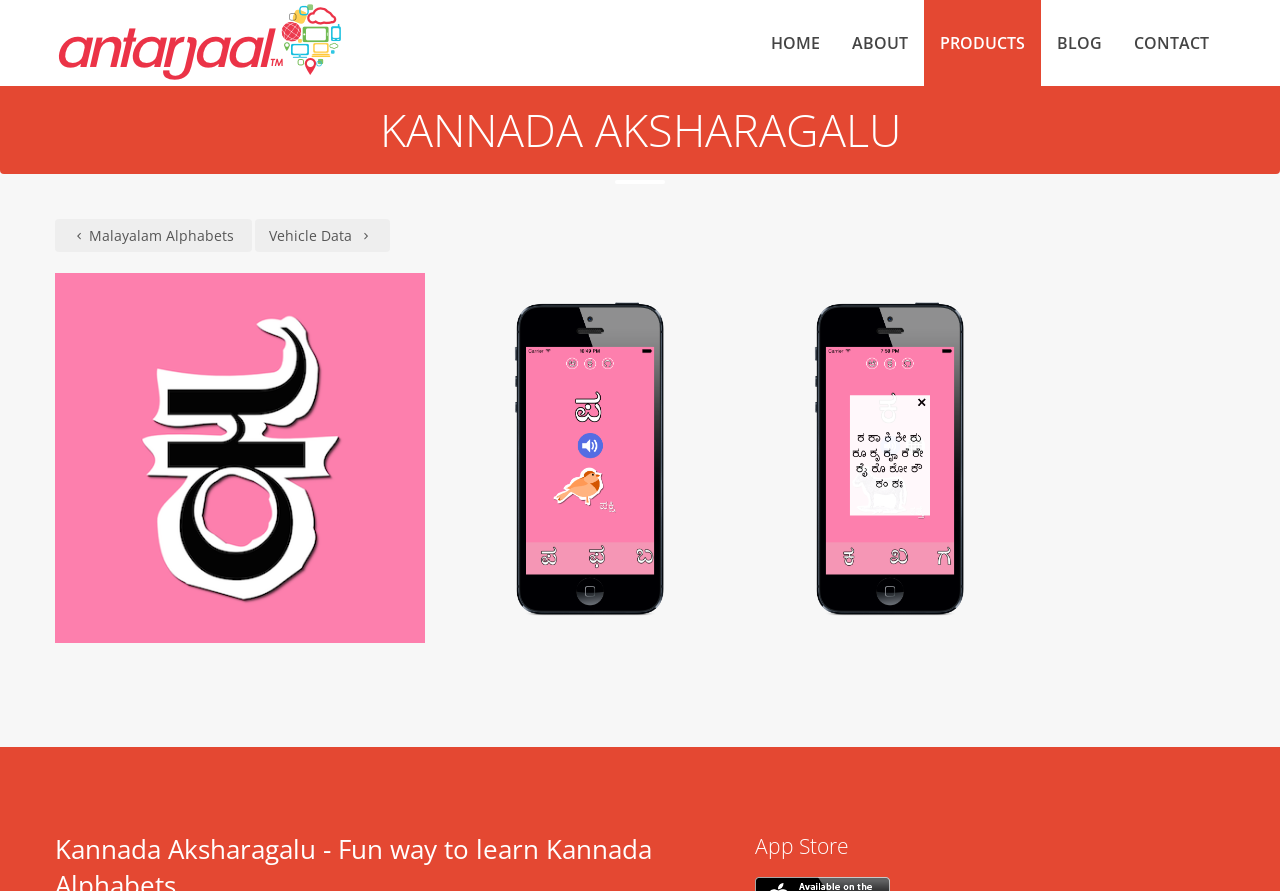Answer the following in one word or a short phrase: 
What is the name of the app?

Kannada Aksharagalu